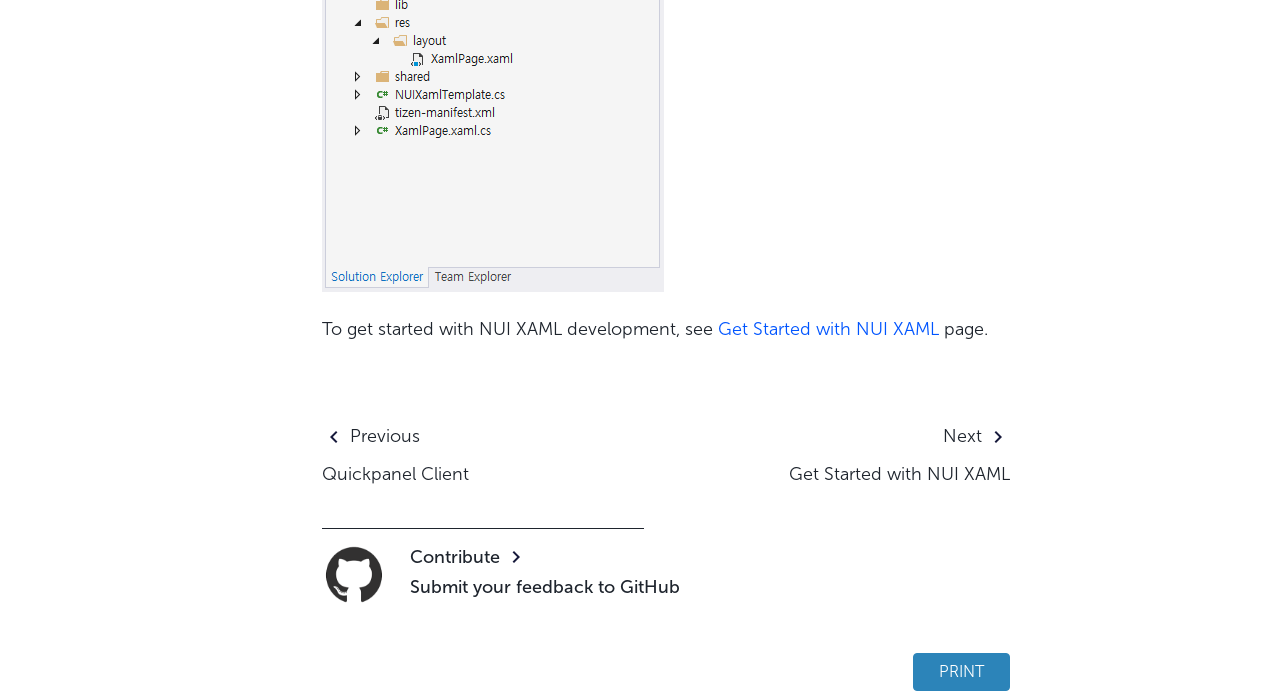Use a single word or phrase to answer the question: 
What is the main topic of this webpage?

Vector Graphics